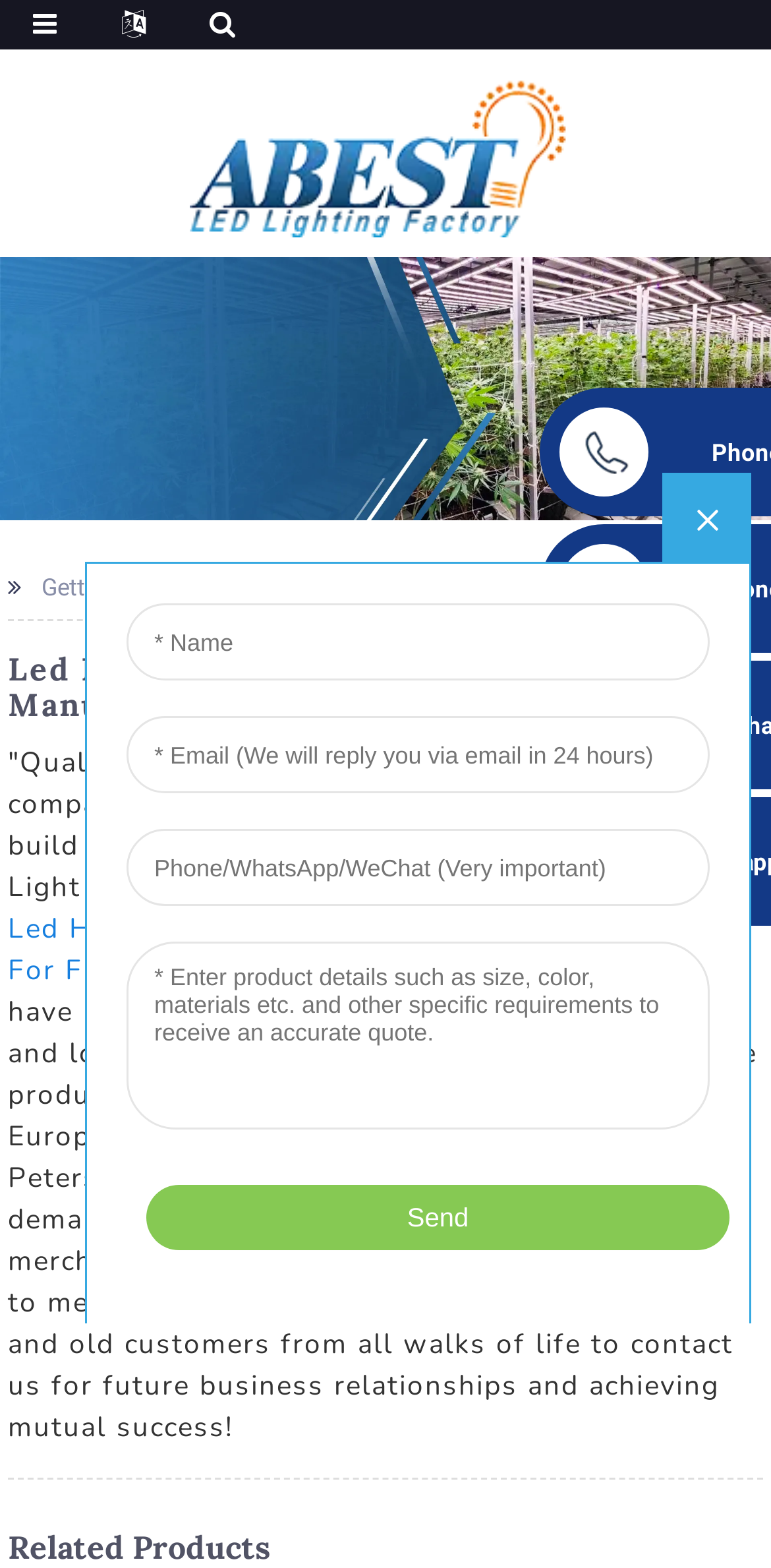Respond with a single word or phrase to the following question: How many images are there on the page?

5